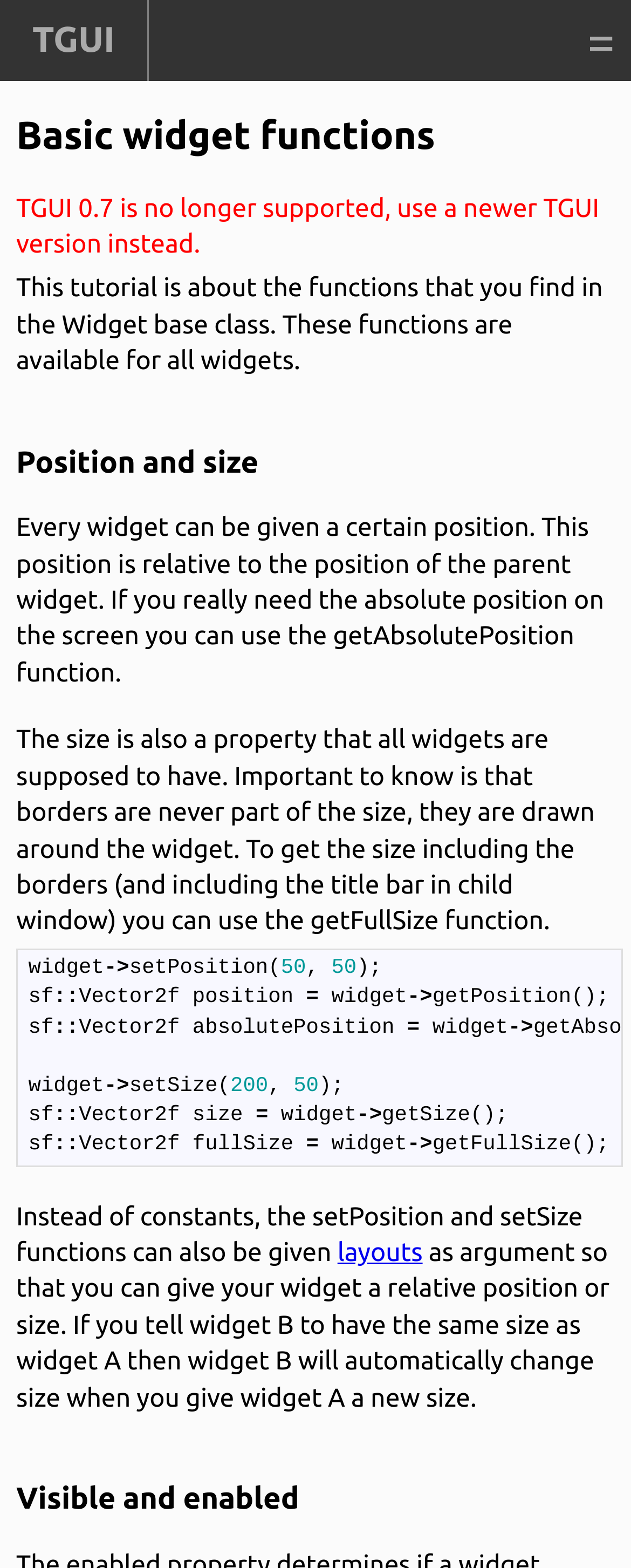Please specify the bounding box coordinates of the clickable region necessary for completing the following instruction: "Click on the TGUI link". The coordinates must consist of four float numbers between 0 and 1, i.e., [left, top, right, bottom].

[0.0, 0.0, 0.236, 0.052]